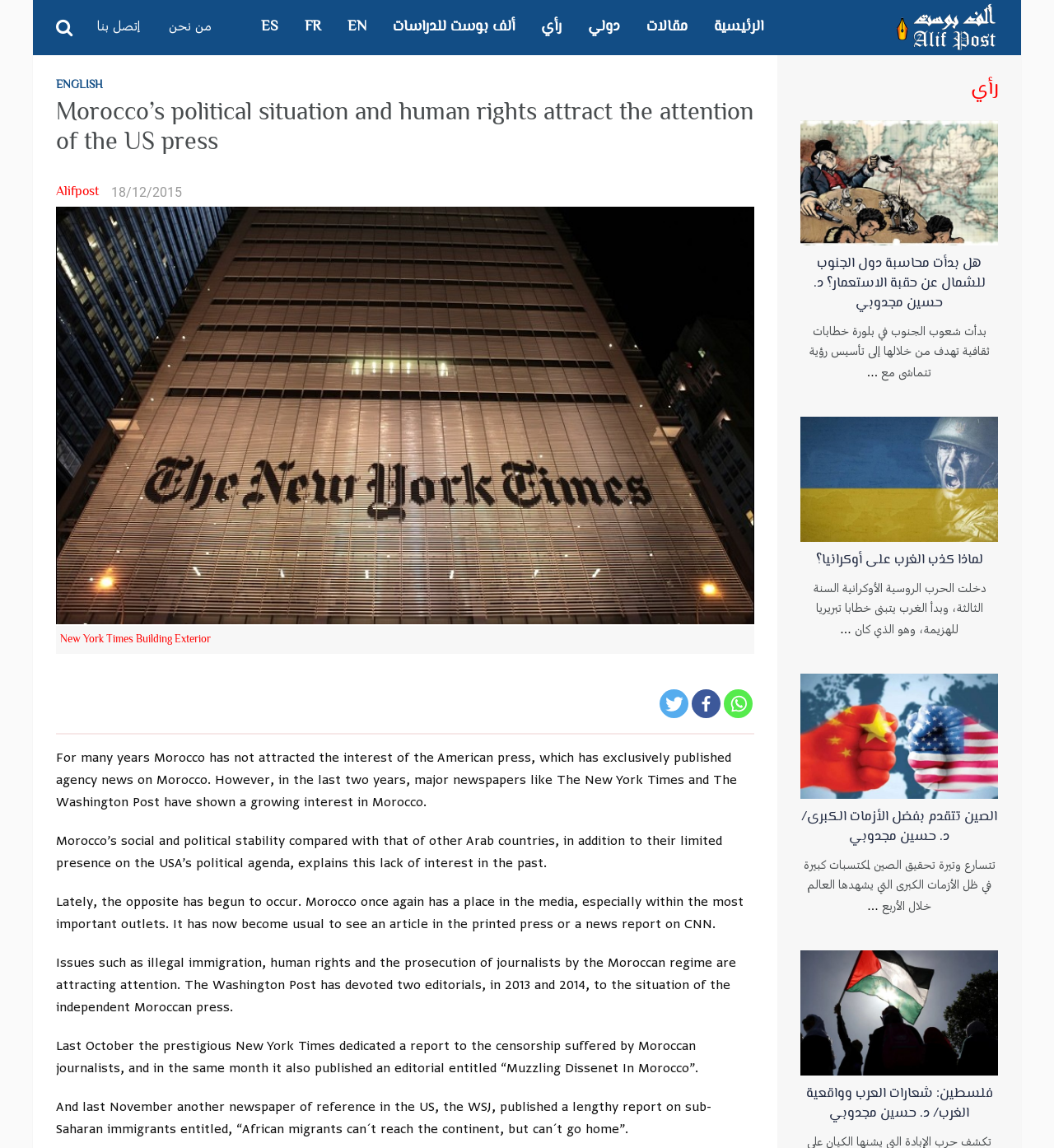Identify the bounding box coordinates of the area you need to click to perform the following instruction: "Switch to English version".

[0.317, 0.0, 0.36, 0.048]